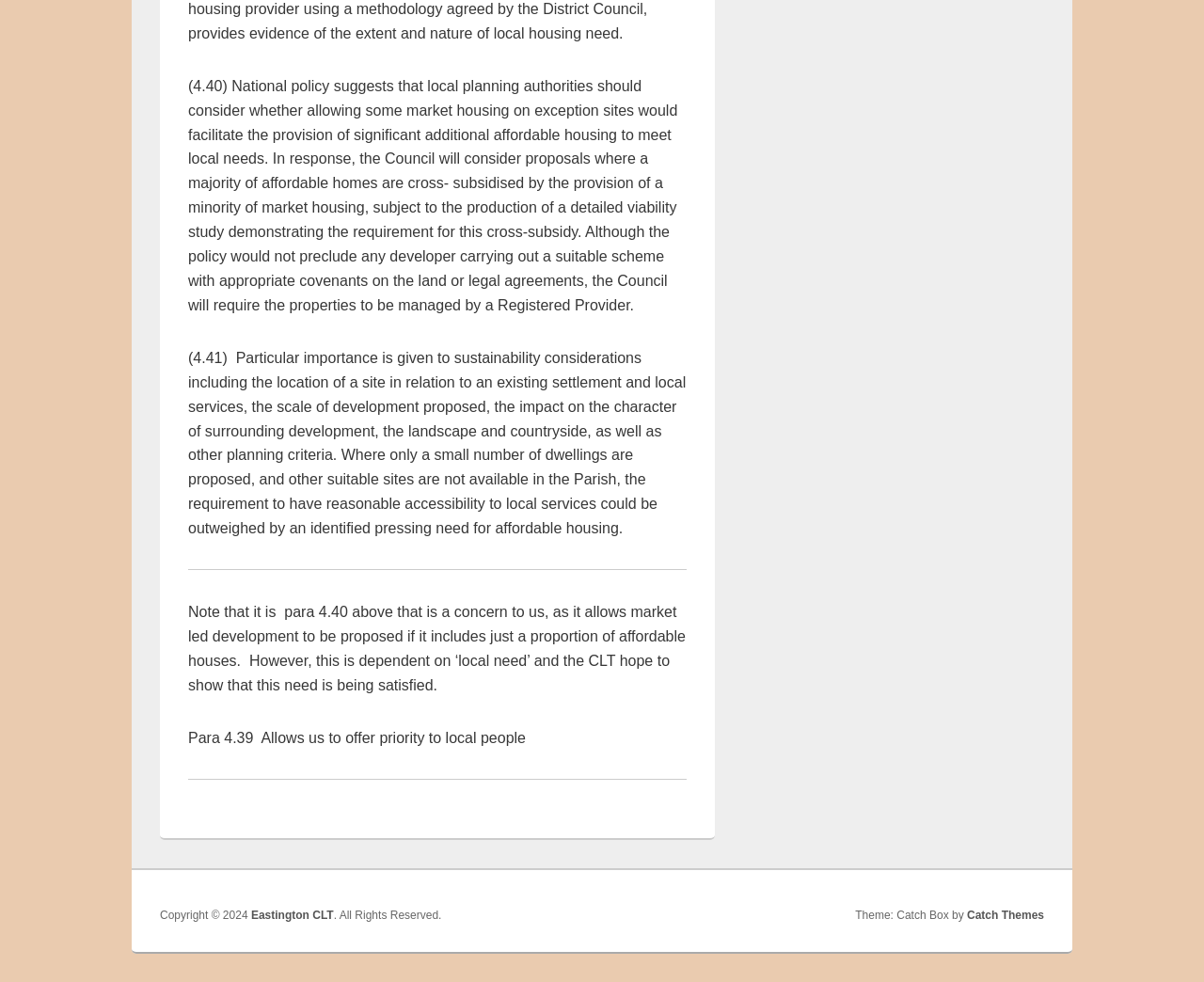Give a one-word or short phrase answer to this question: 
What is the year of the copyright?

2024